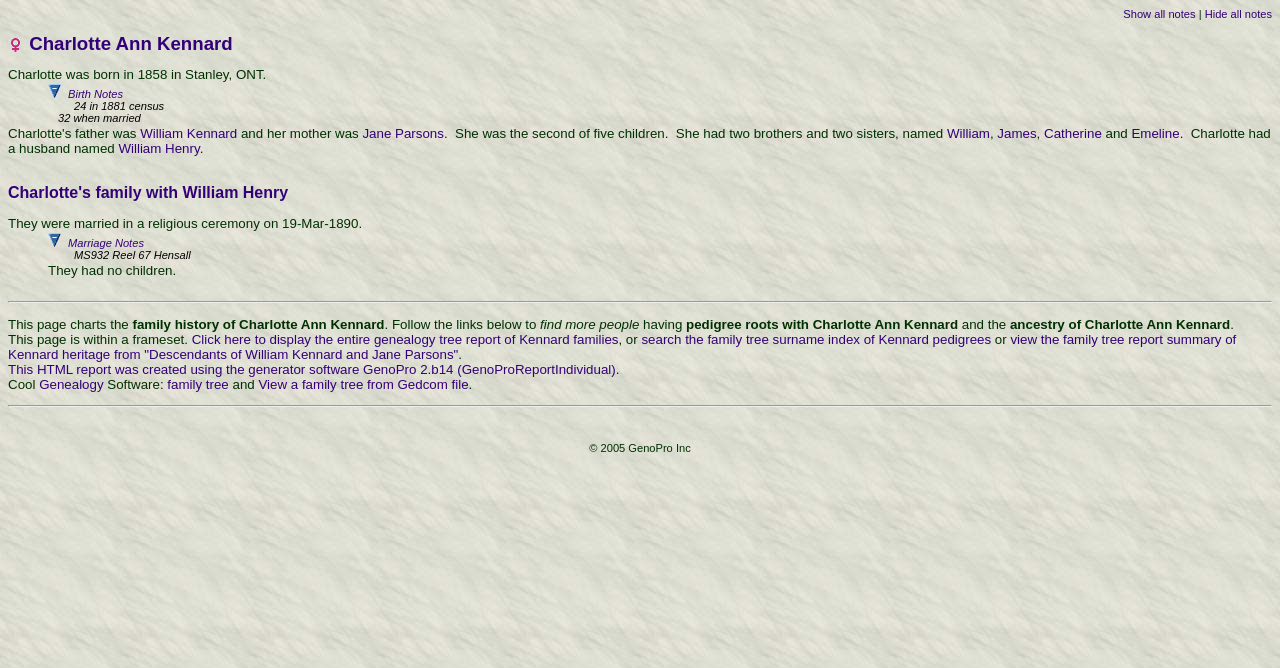Please locate the bounding box coordinates of the region I need to click to follow this instruction: "Click here to display the entire genealogy tree report of Kennard families".

[0.15, 0.496, 0.483, 0.519]